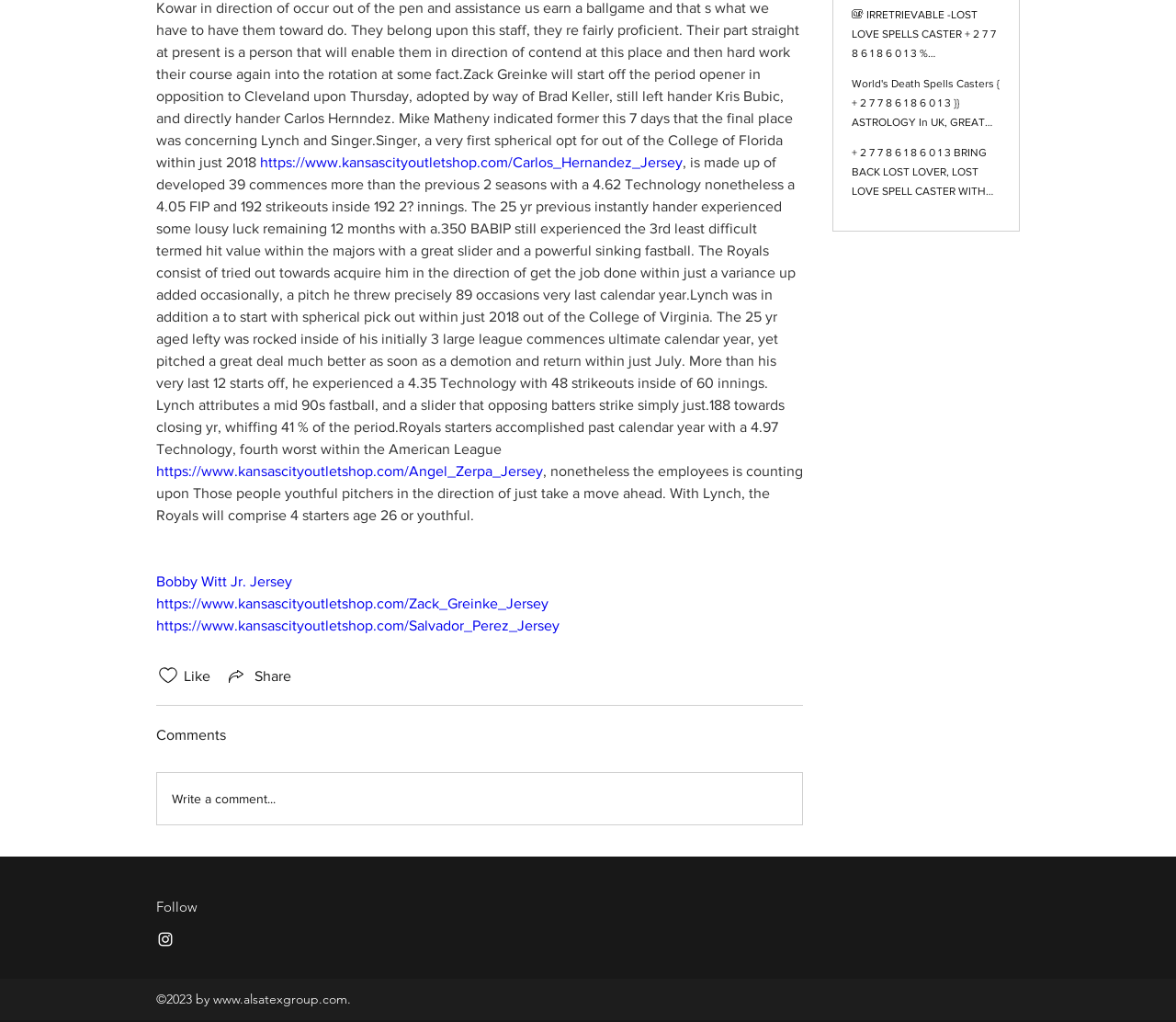Using the description: "parent_node: Like aria-label="Likes icon unchecked"", determine the UI element's bounding box coordinates. Ensure the coordinates are in the format of four float numbers between 0 and 1, i.e., [left, top, right, bottom].

[0.133, 0.65, 0.153, 0.672]